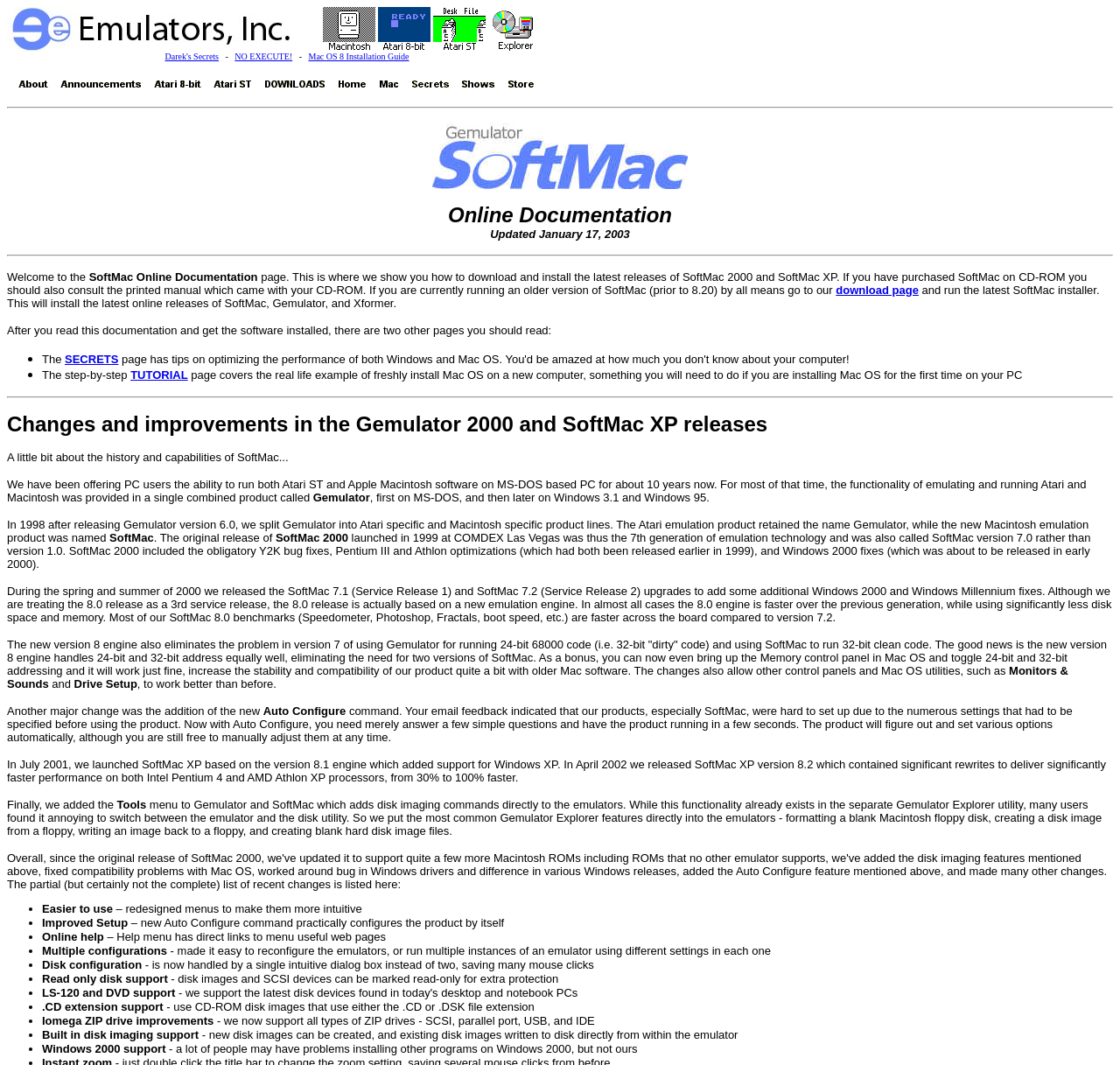Please provide a detailed answer to the question below by examining the image:
What is the name of the product that emulates Atari ST?

From the webpage, I can see that Gemulator is the product that emulates Atari ST, and it is mentioned as a separate product line from SoftMac, which emulates Apple Macintosh.